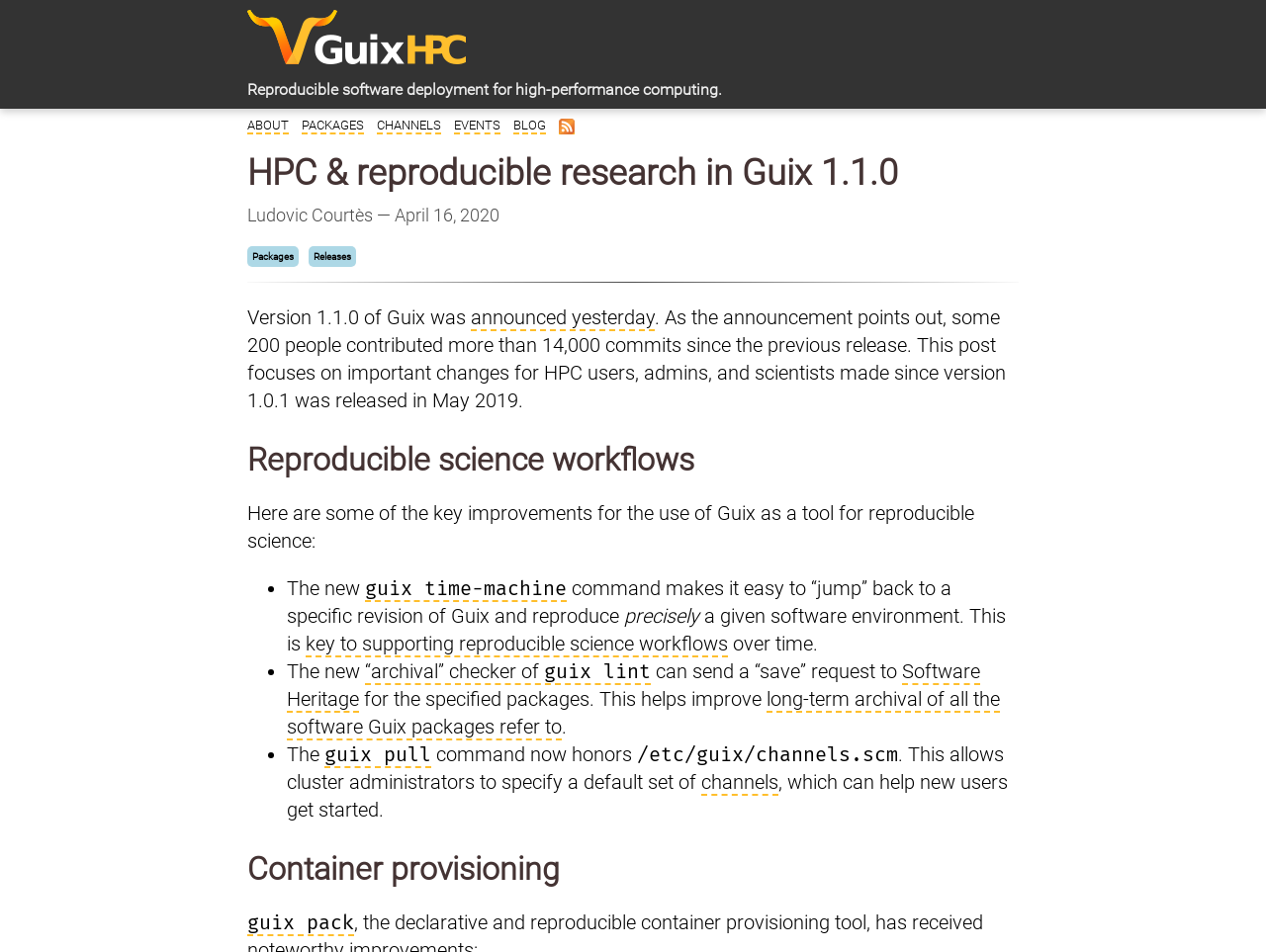Generate a thorough caption that explains the contents of the webpage.

This webpage is about Guix-HPC, a platform for high-performance computing and reproducible research. At the top, there is a logo image and a link to an unknown destination. Below the logo, there is a brief description of the platform, stating that it enables reproducible software deployment for high-performance computing.

The main navigation menu is located below the description, consisting of six links: ABOUT, PACKAGES, CHANNELS, EVENTS, BLOG, and Atom feed. The Atom feed link is accompanied by a small image.

The main content of the webpage is divided into several sections. The first section is headed "HPC & reproducible research in Guix 1.1.0" and contains a brief introduction to the new version of Guix. Below the introduction, there are two links to Packages and Releases.

The next section is separated from the previous one by a horizontal line. It discusses the changes made in Guix 1.1.0, specifically highlighting the contributions of 200 people who made over 14,000 commits since the previous release.

The following section is headed "Reproducible science workflows" and lists three key improvements made in Guix for reproducible science. These improvements include the new "guix time-machine" command, the "archival" checker of guix lint, and the ability of the "guix pull" command to honor /etc/guix/channels.scm.

The final section is headed "Container provisioning" and contains a link to "guix pack".